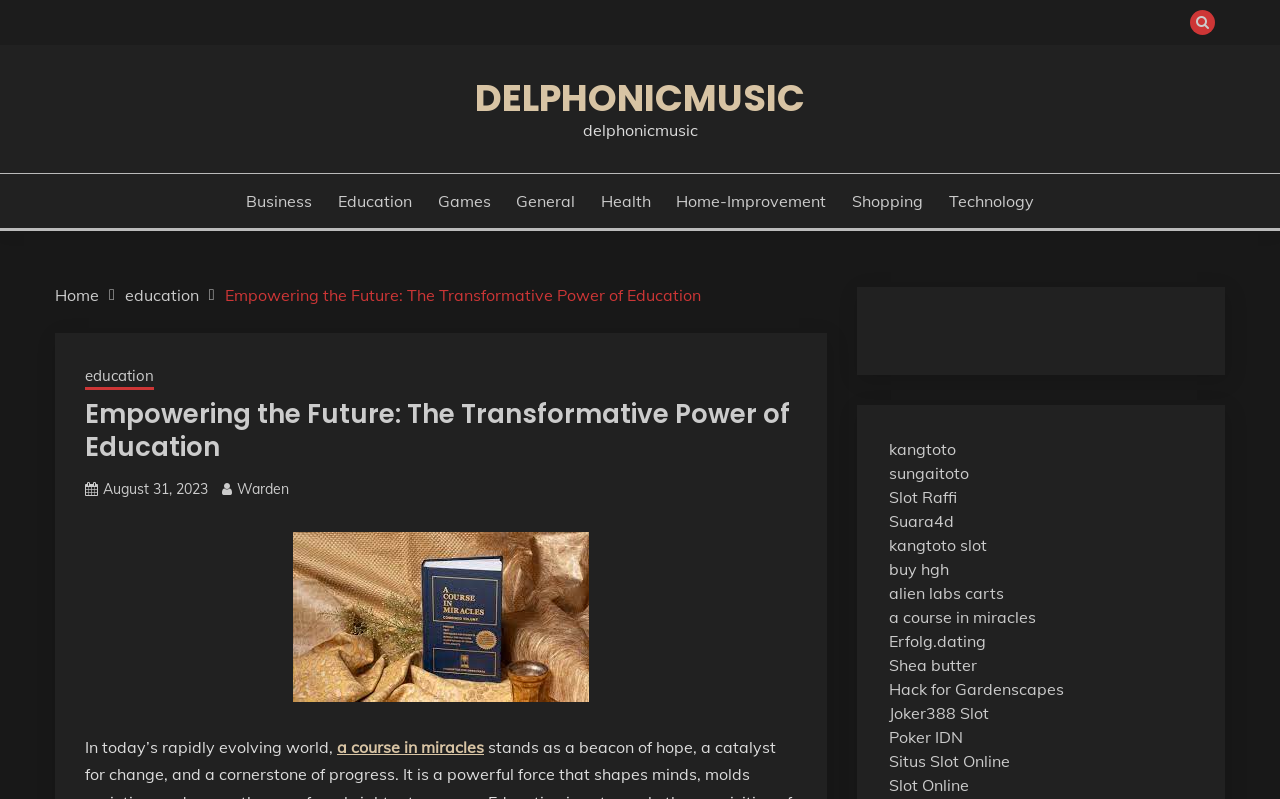Using the element description: "Hack for Gardenscapes", determine the bounding box coordinates. The coordinates should be in the format [left, top, right, bottom], with values between 0 and 1.

[0.694, 0.85, 0.831, 0.875]